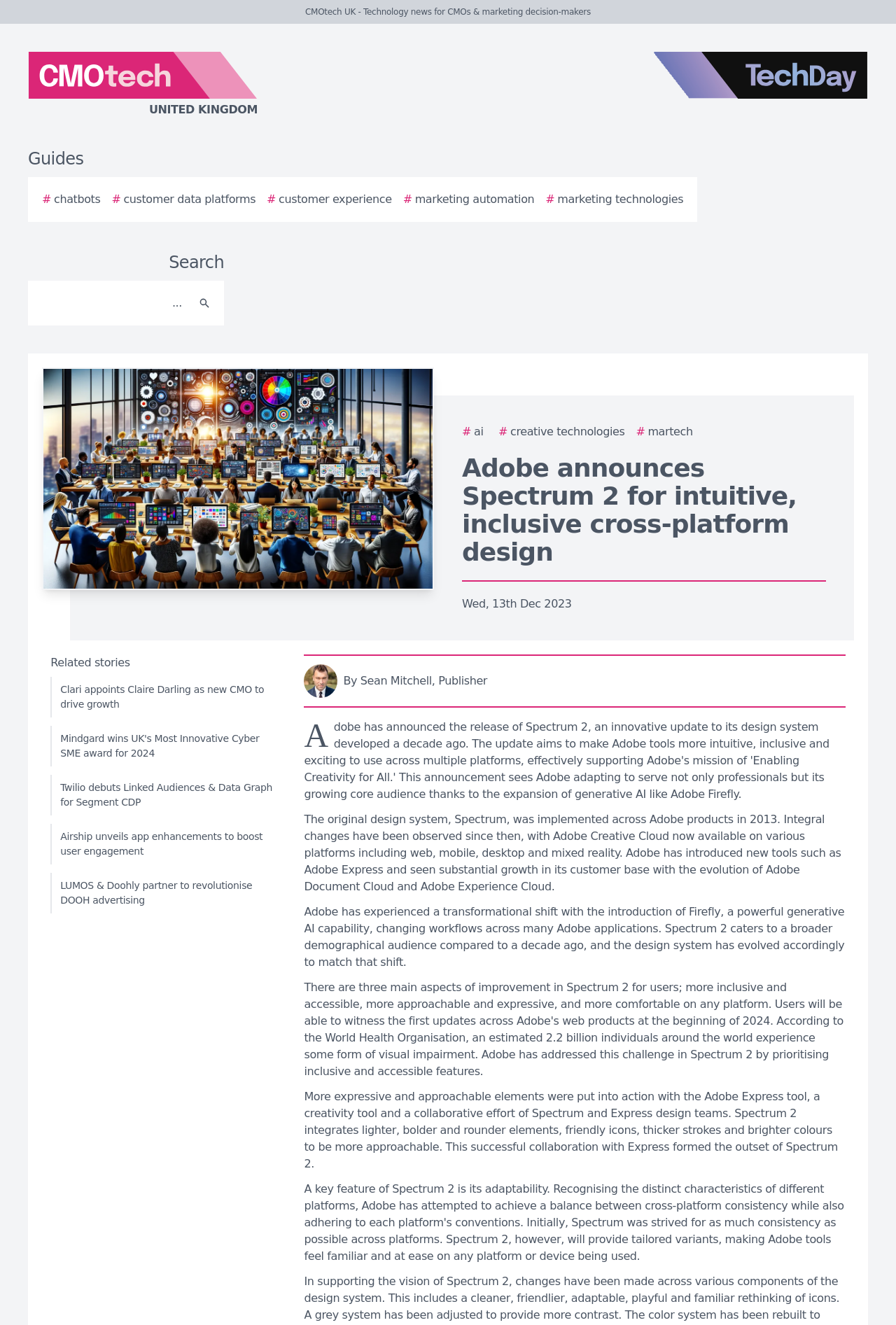What is the name of the website?
Please respond to the question with a detailed and well-explained answer.

I determined the answer by looking at the top-left corner of the webpage, where I found the logo and text 'CMOtech UK - Technology news for CMOs & marketing decision-makers'.